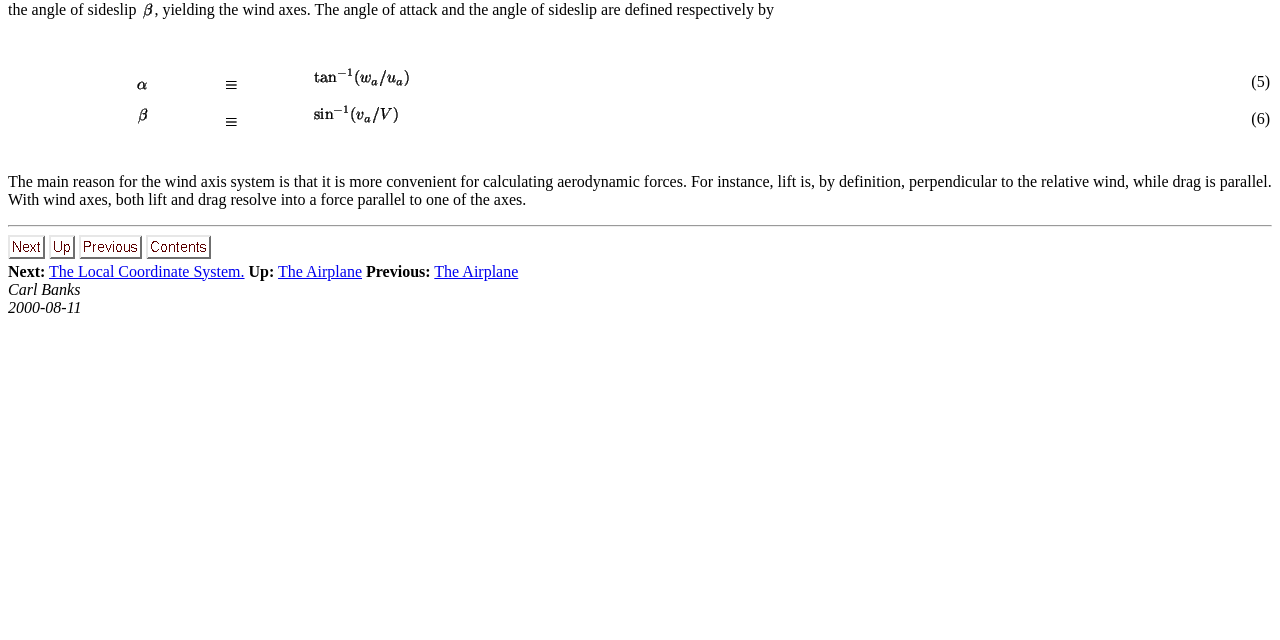Provide the bounding box coordinates for the UI element that is described by this text: "The Local Coordinate System.". The coordinates should be in the form of four float numbers between 0 and 1: [left, top, right, bottom].

[0.038, 0.41, 0.191, 0.437]